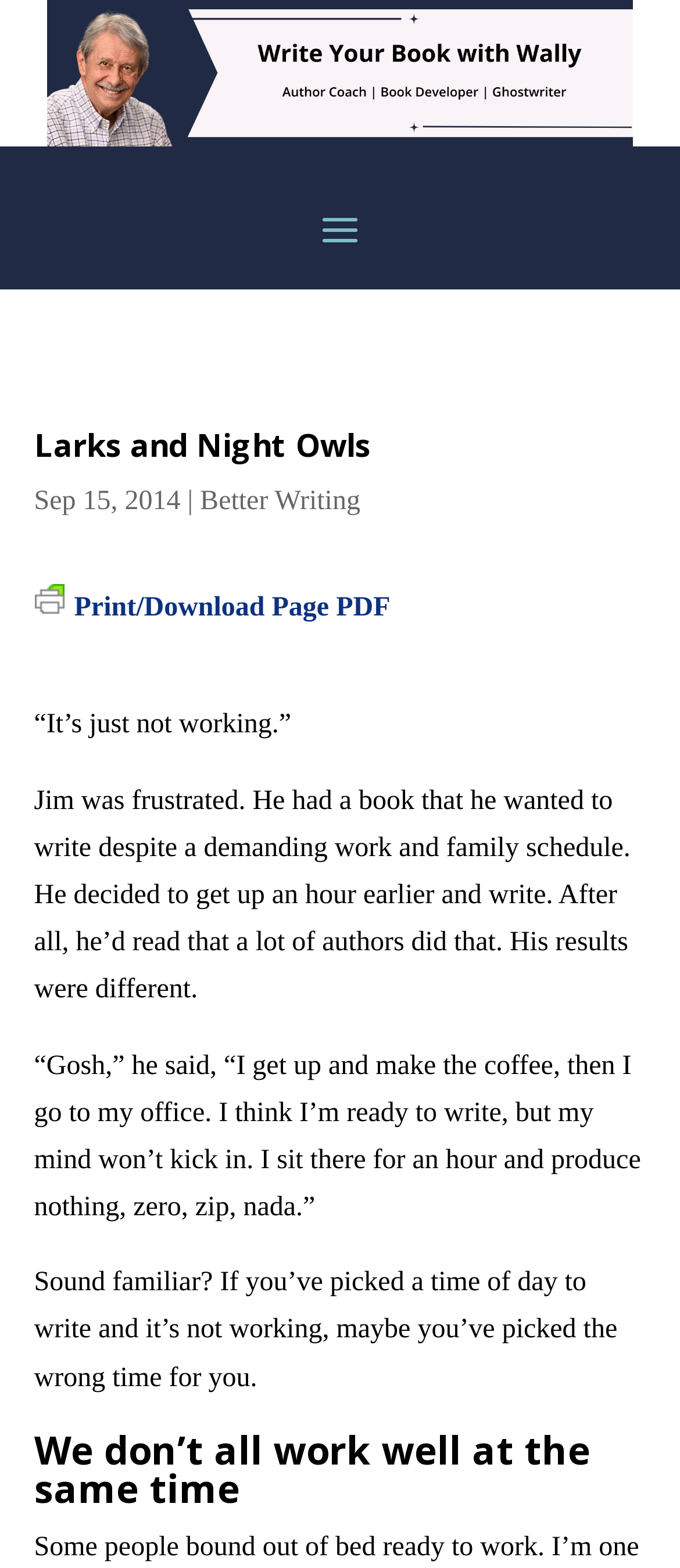For the given element description Better Writing, determine the bounding box coordinates of the UI element. The coordinates should follow the format (top-left x, top-left y, bottom-right x, bottom-right y) and be within the range of 0 to 1.

[0.294, 0.31, 0.53, 0.329]